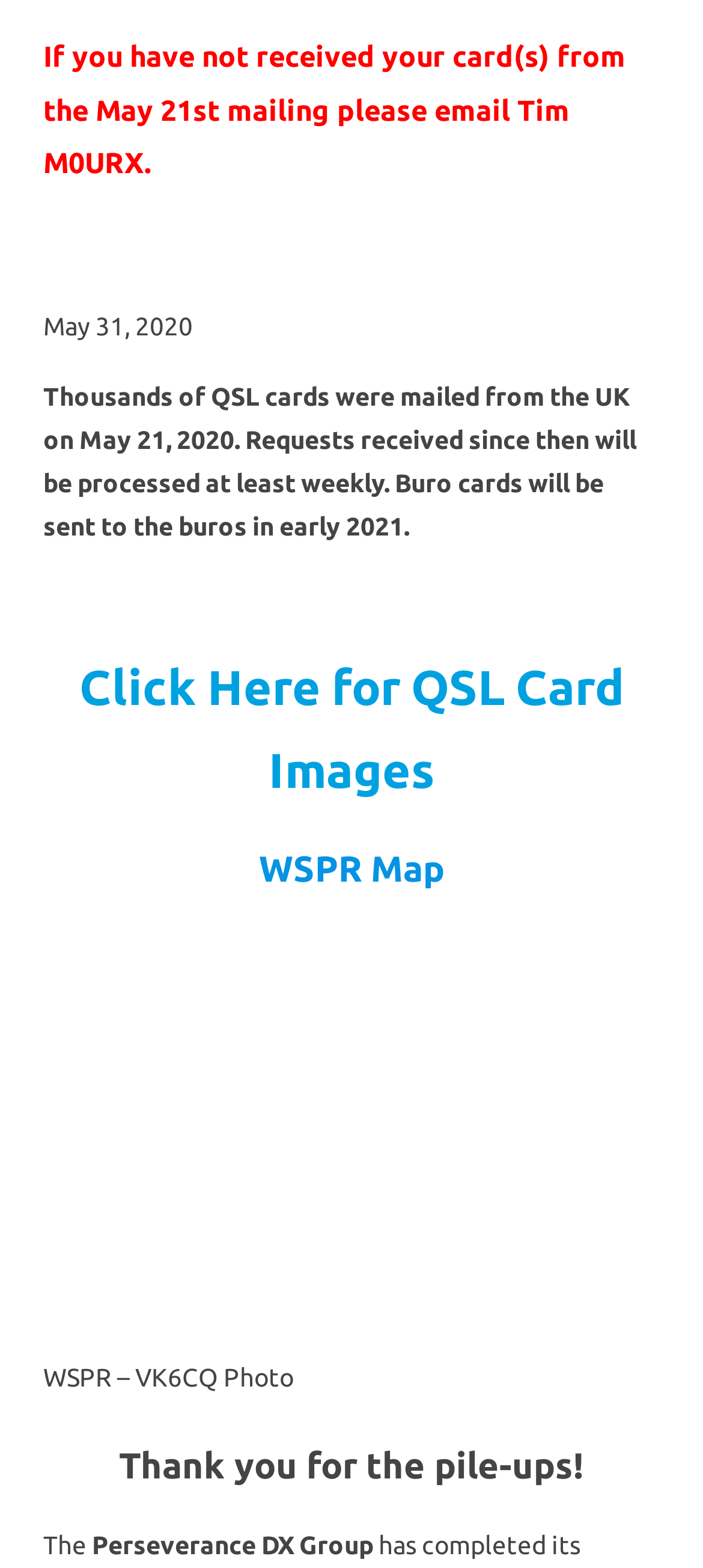What is the name of the group mentioned at the bottom of the page?
Use the image to answer the question with a single word or phrase.

Perseverance DX Group